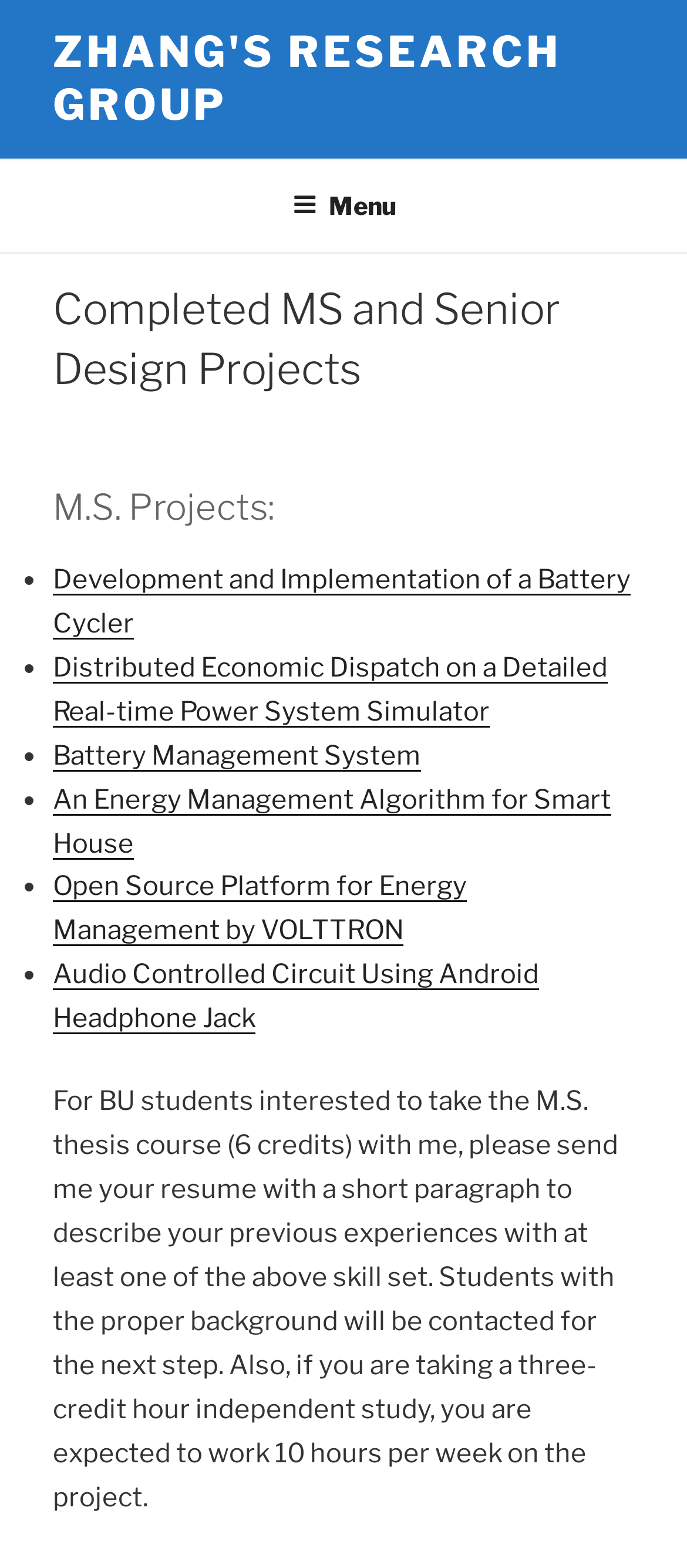How many M.S. projects are listed?
Using the image, elaborate on the answer with as much detail as possible.

I counted the number of links under the 'M.S. Projects:' heading, and there are 8 links listed.